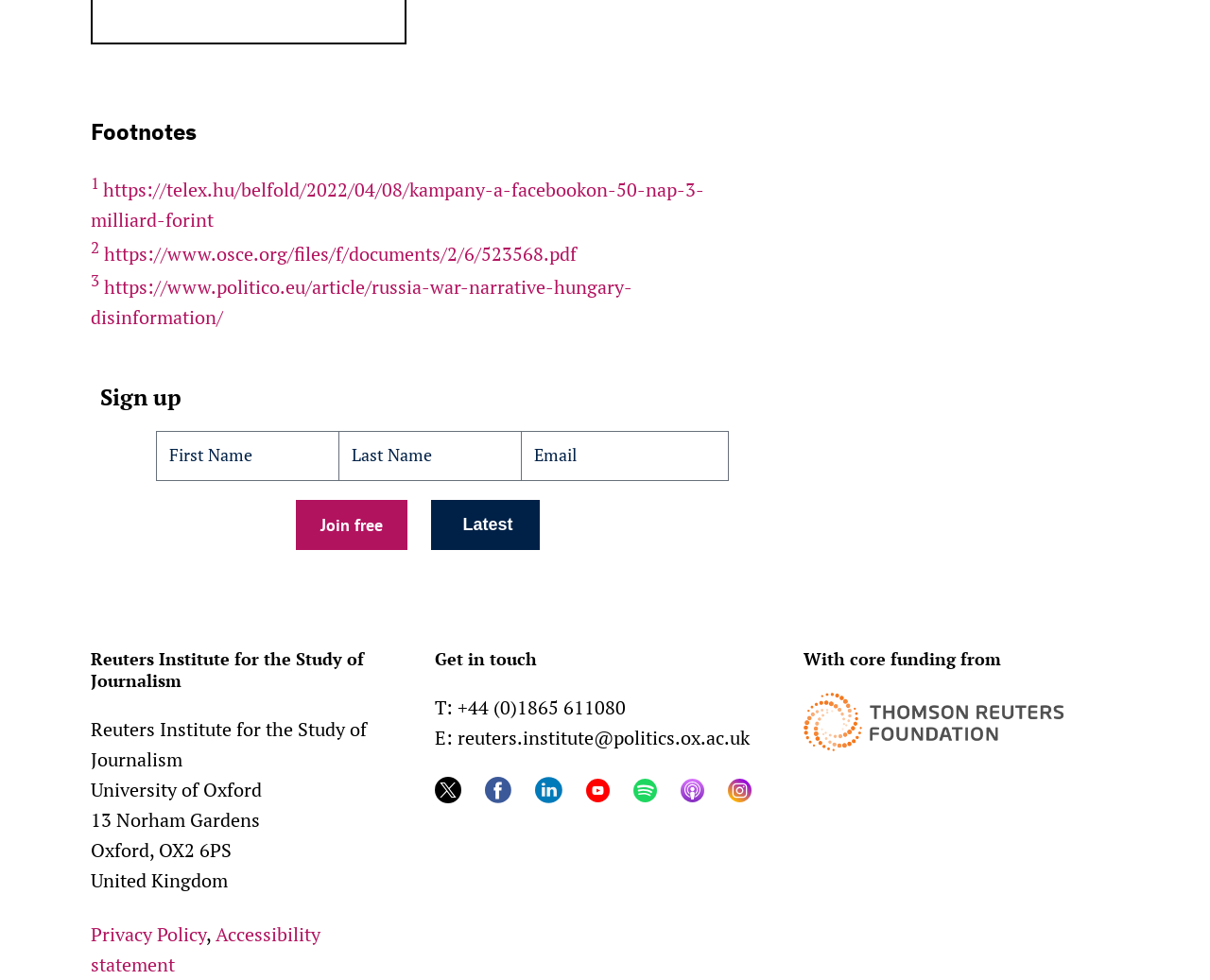What is the organization mentioned in the footer?
From the details in the image, answer the question comprehensively.

The footer section has a heading element with the text 'Reuters Institute for the Study of Journalism' located at [0.075, 0.661, 0.336, 0.706]. This is likely the organization responsible for the webpage.